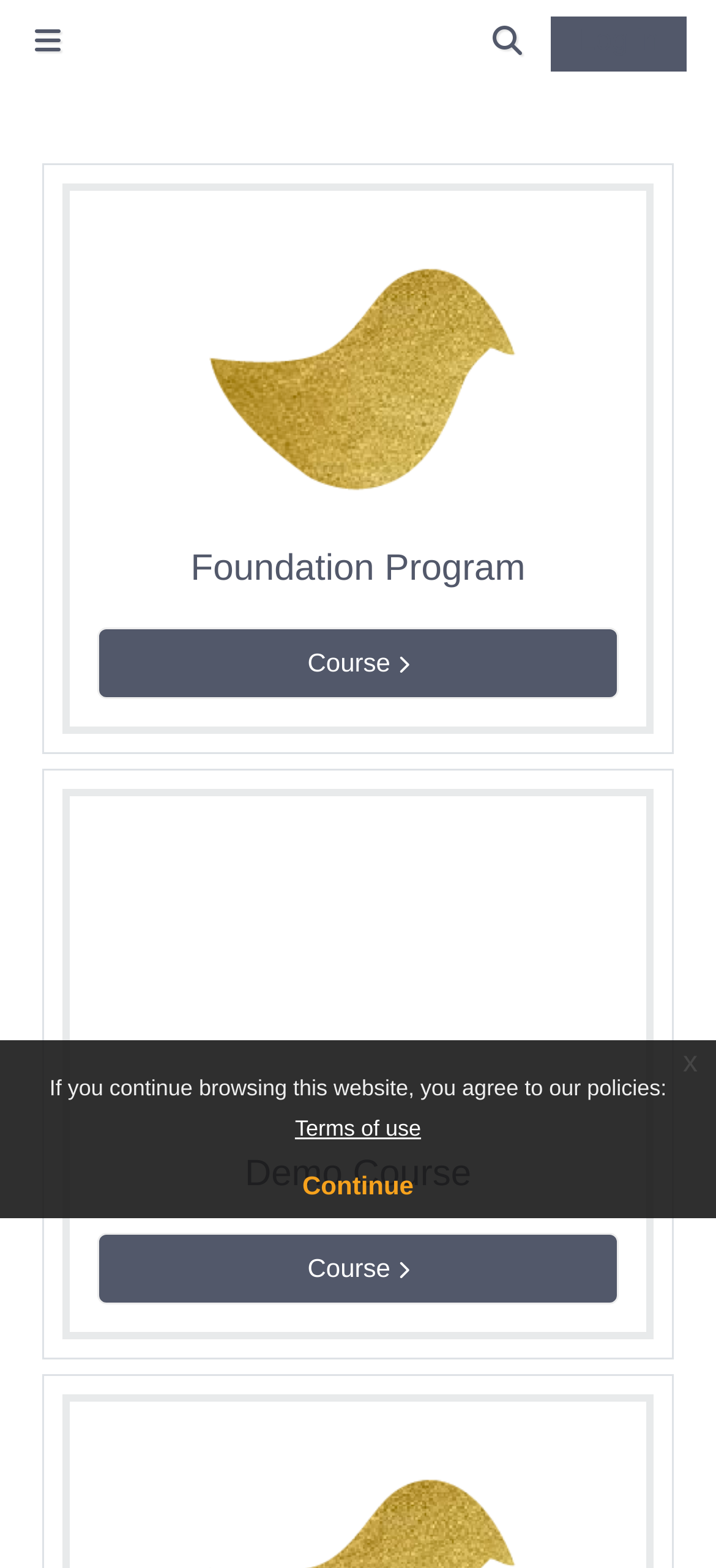Using the provided element description: "Side panel", determine the bounding box coordinates of the corresponding UI element in the screenshot.

[0.038, 0.014, 0.095, 0.04]